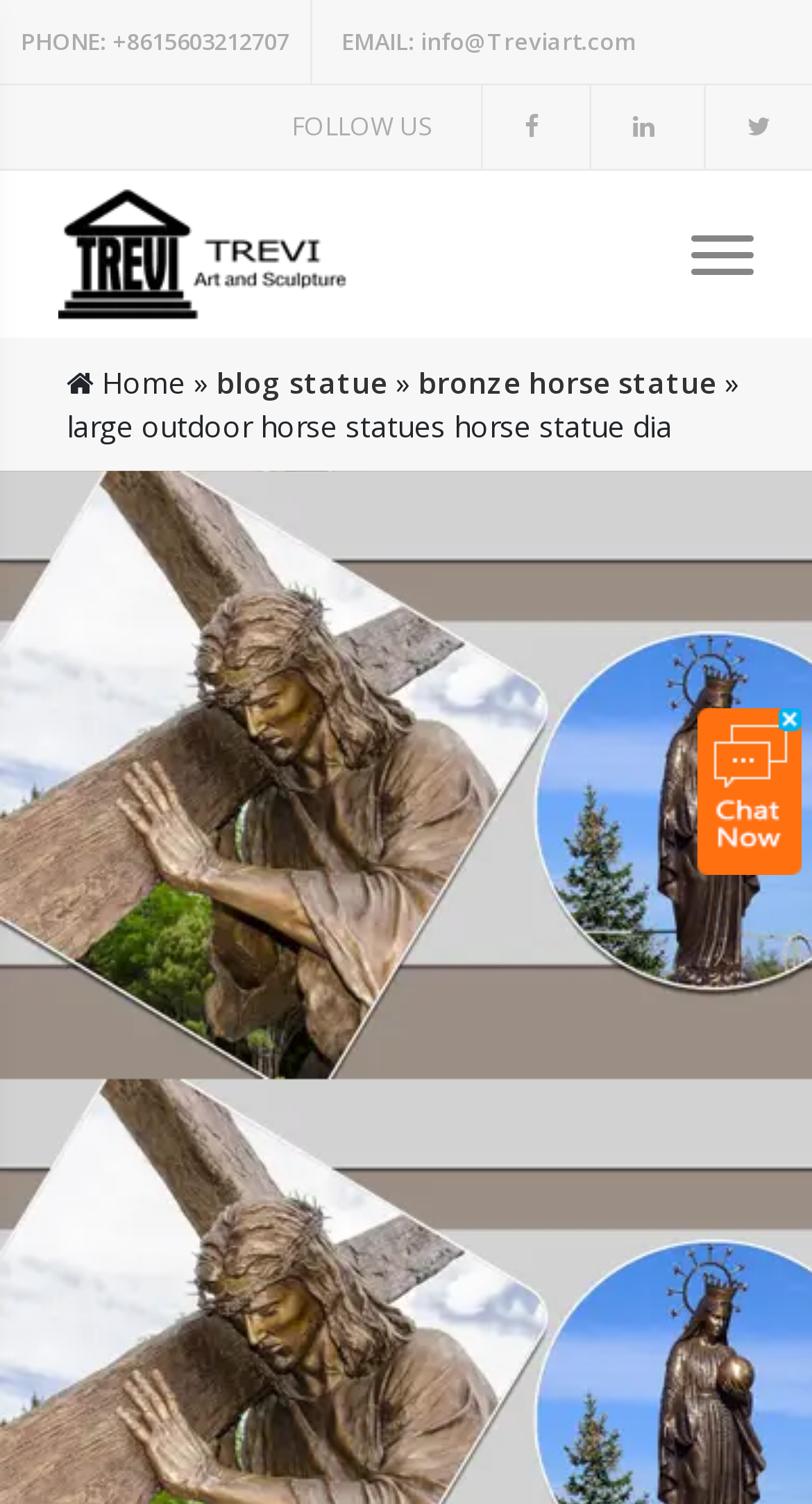Give a short answer to this question using one word or a phrase:
What is the phone number to contact?

+8615603212707